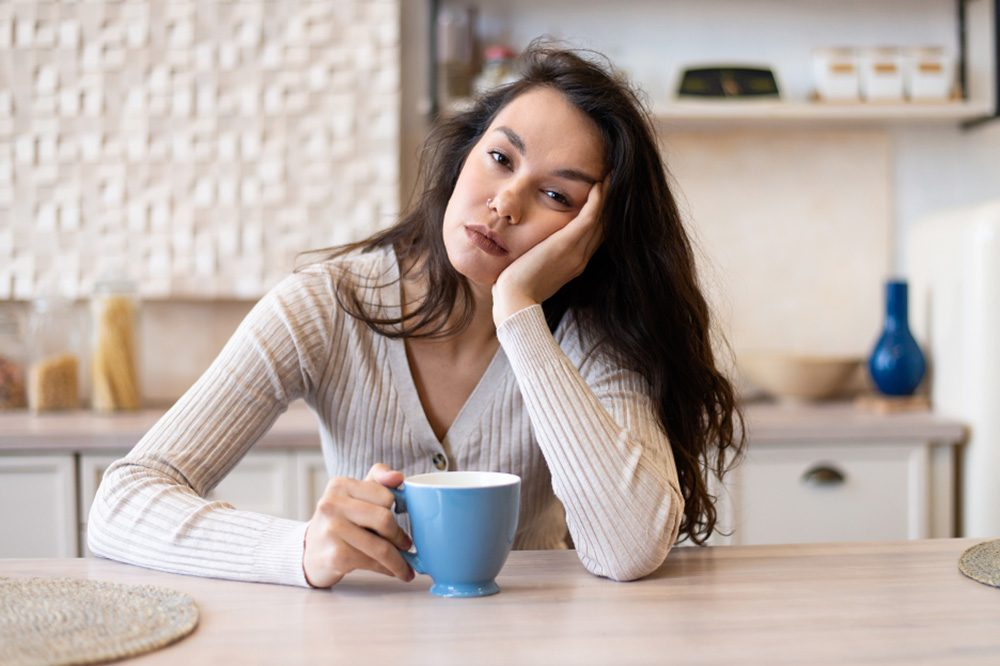Please reply with a single word or brief phrase to the question: 
What is in the background of the image?

kitchen setting